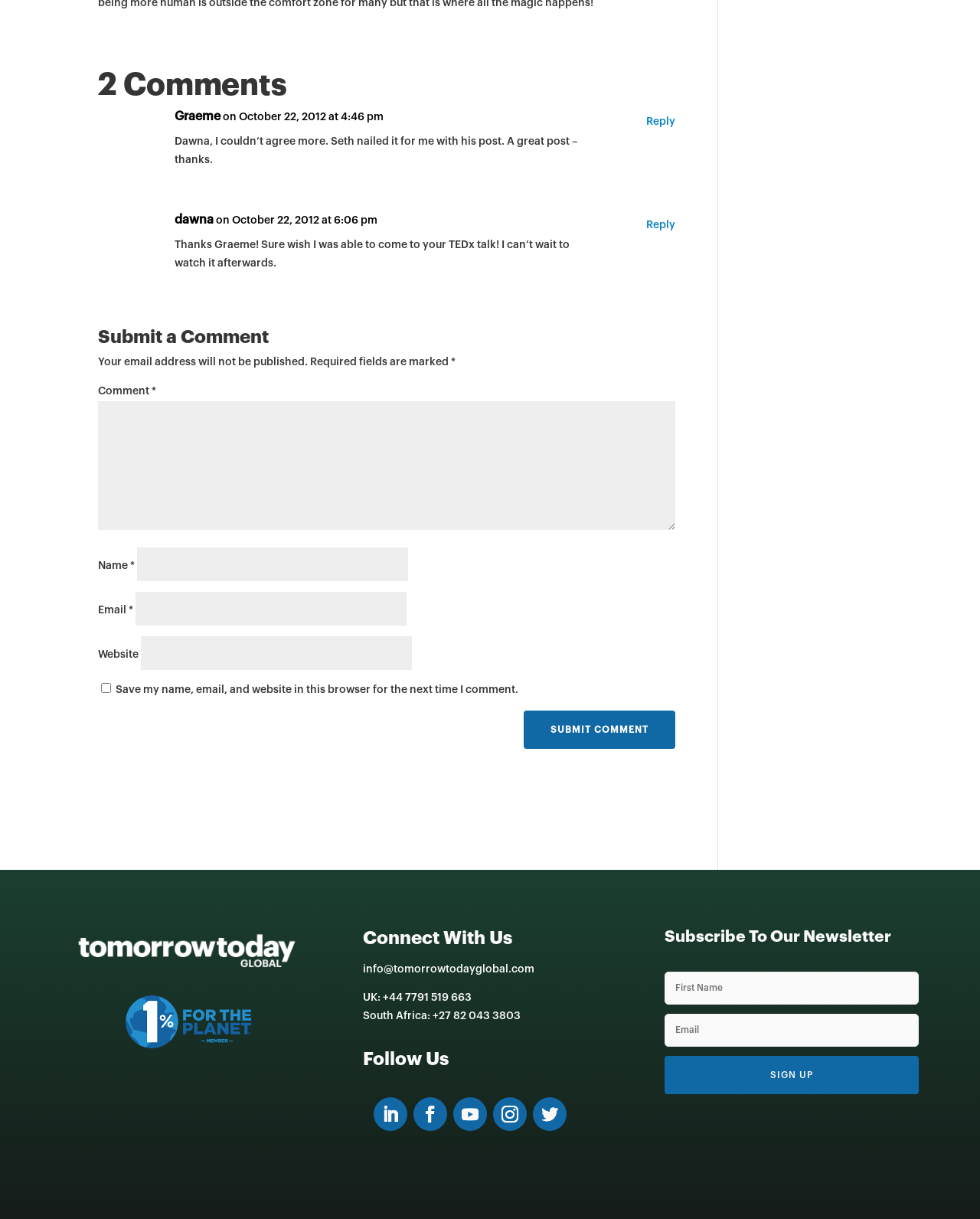Please locate the UI element described by "name="submit" value="Submit Comment"" and provide its bounding box coordinates.

[0.534, 0.583, 0.689, 0.614]